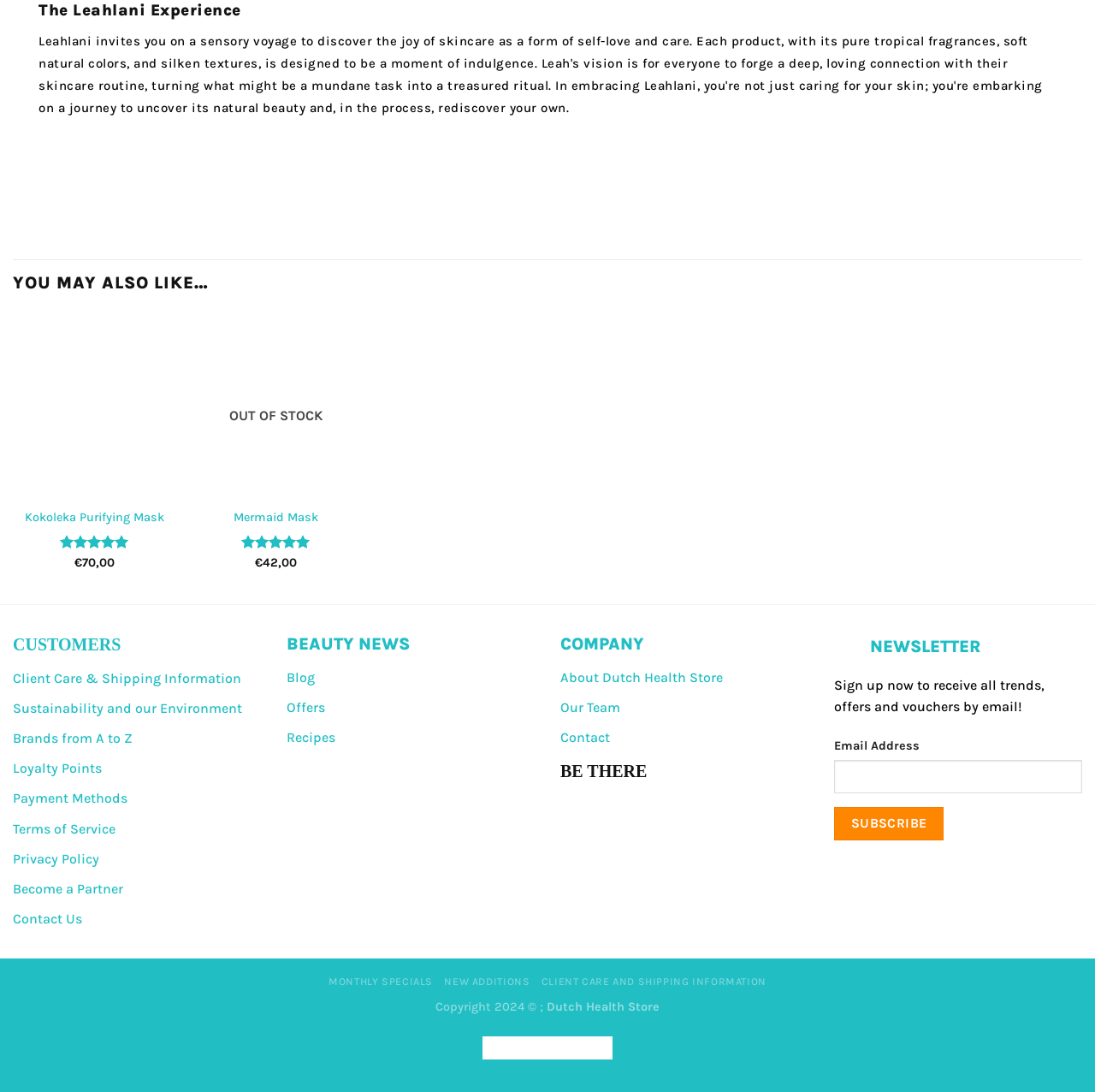Pinpoint the bounding box coordinates of the area that should be clicked to complete the following instruction: "Subscribe to the newsletter". The coordinates must be given as four float numbers between 0 and 1, i.e., [left, top, right, bottom].

[0.762, 0.739, 0.862, 0.77]